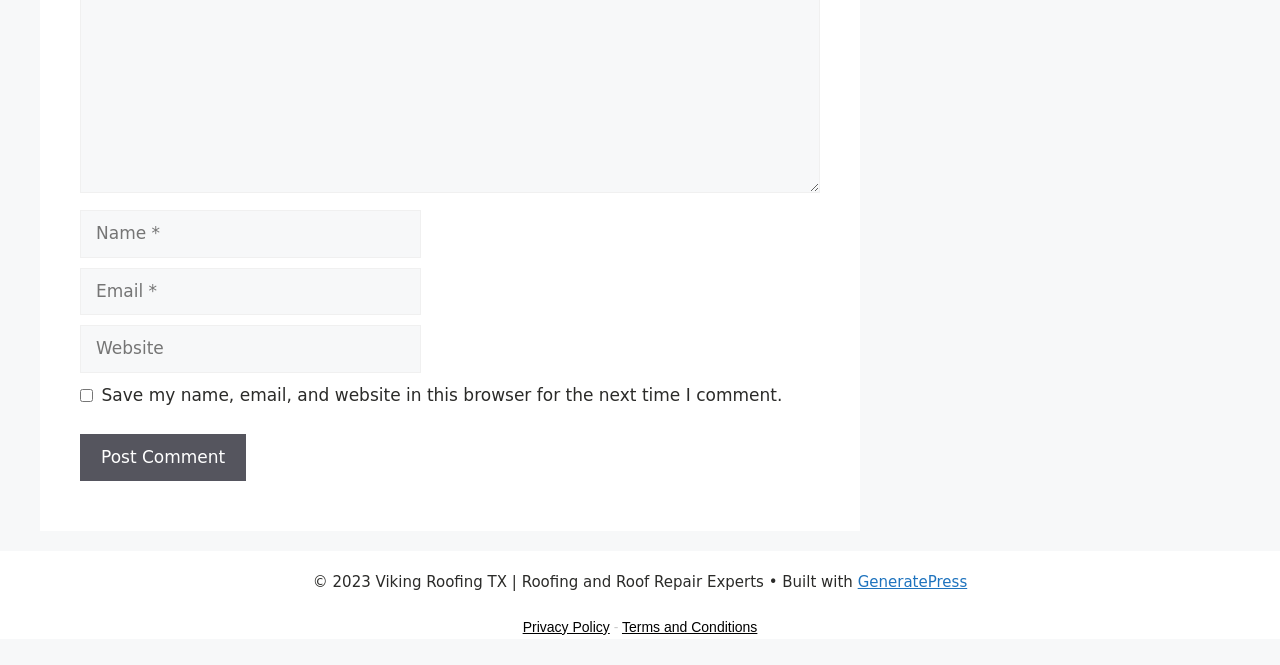What is the copyright year?
Look at the image and answer the question with a single word or phrase.

2023